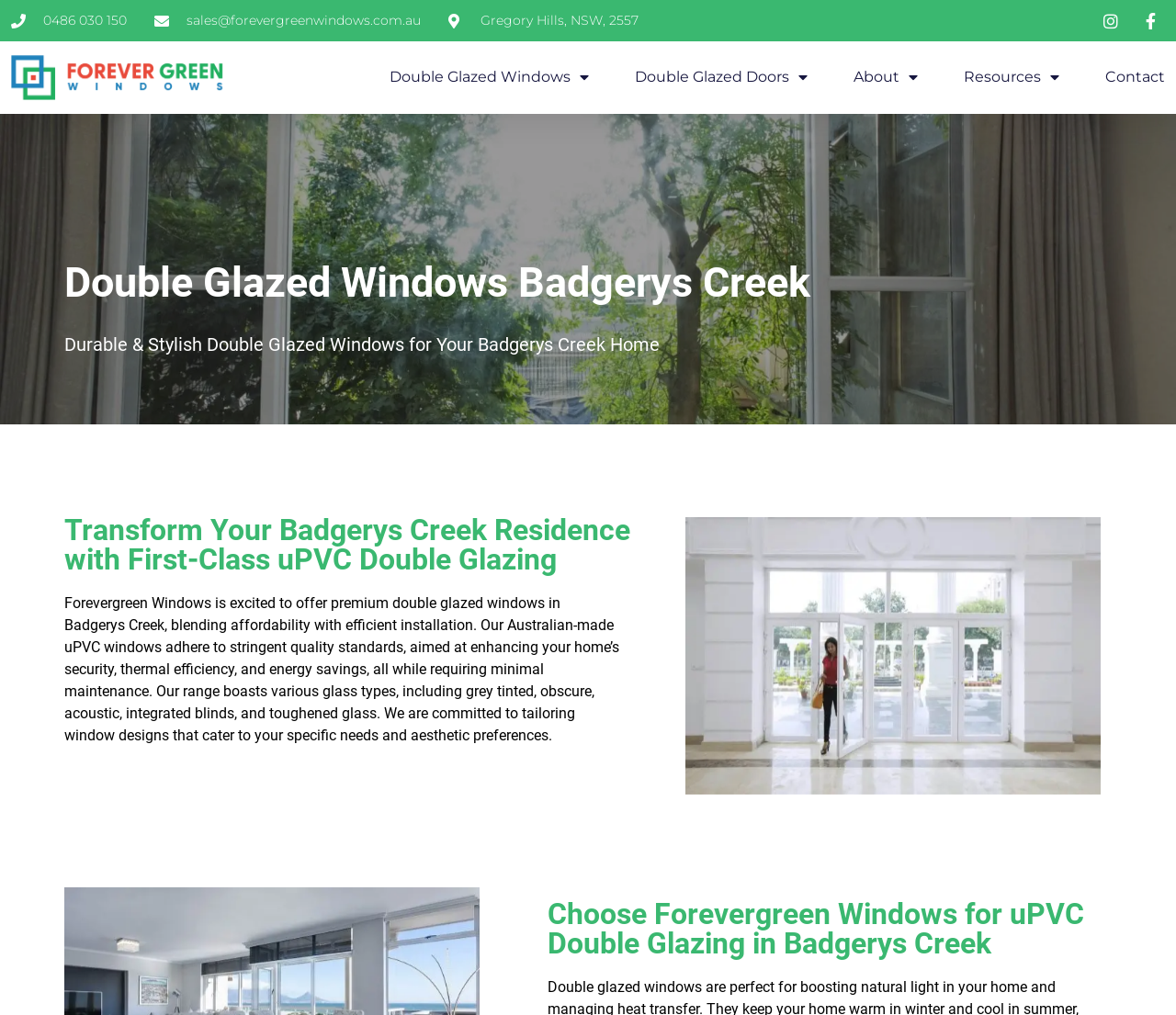Write a detailed summary of the webpage.

This webpage is about Forevergreen Windows, a company that offers double glazed windows in Badgerys Creek. At the top left corner, there is a logo of Forevergreen Windows, accompanied by a phone number and an email address. On the top right corner, there are several links to different sections of the website, including Double Glazed Windows, Double Glazed Doors, About, Resources, and Contact.

Below the top navigation bar, there is a heading that reads "Double Glazed Windows Badgerys Creek" followed by a subheading that describes the benefits of using Forevergreen Windows' double glazed windows. Further down, there is a section that highlights the features of their uPVC double glazing products, including various glass types and customization options.

To the right of this section, there is an image of a woman standing in front of an open door, showcasing Forever Green Windows. Below this image, there is a heading that emphasizes the benefits of choosing Forevergreen Windows for uPVC double glazing in Badgerys Creek, followed by a link to learn more about their double glazed windows.

Throughout the webpage, there are several calls-to-action, including a link to get a free quote, which suggests that the website is focused on encouraging visitors to take action and contact the company for their double glazed window needs.